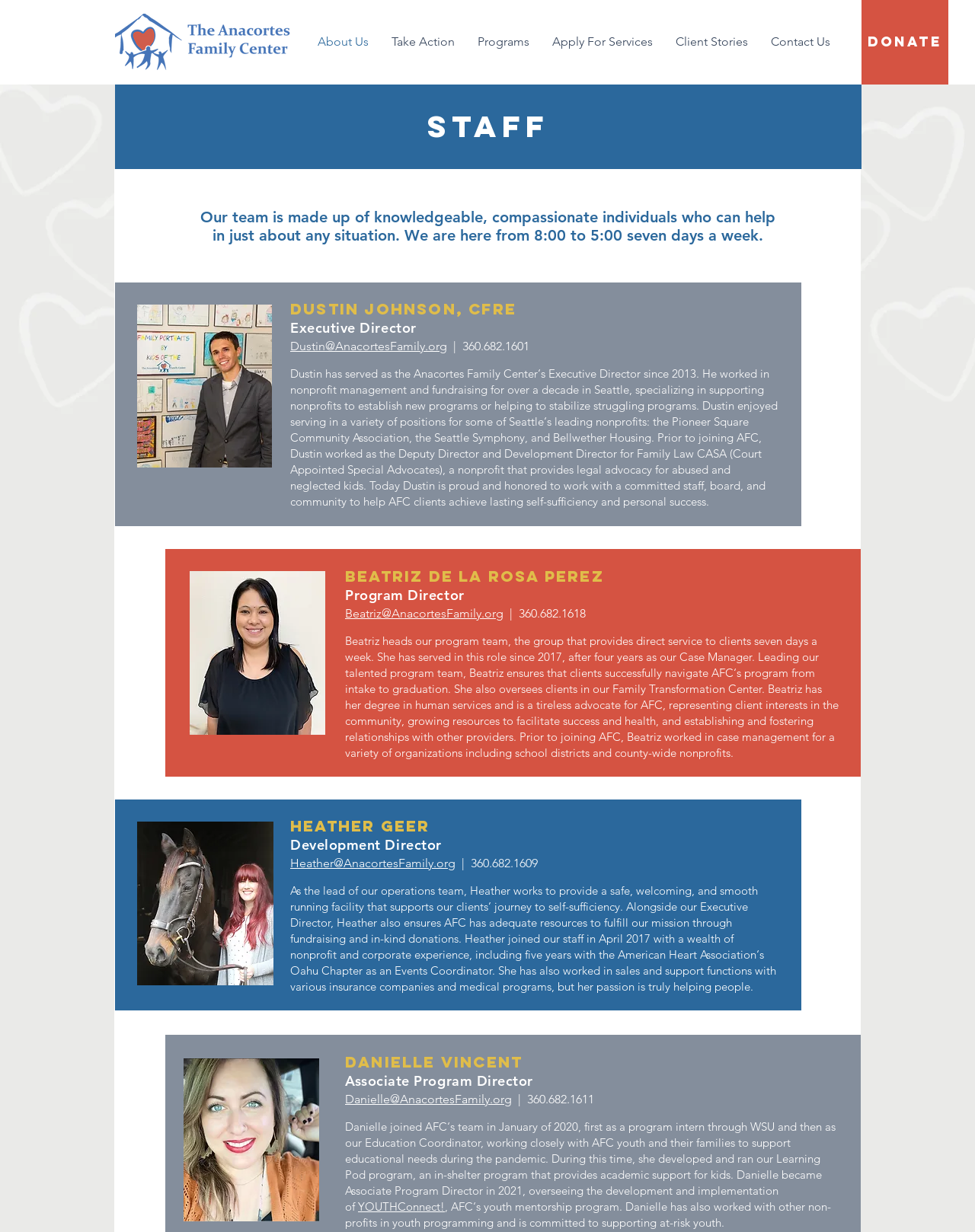Find the bounding box coordinates of the clickable region needed to perform the following instruction: "Click the 'About Us' link". The coordinates should be provided as four float numbers between 0 and 1, i.e., [left, top, right, bottom].

[0.314, 0.011, 0.389, 0.057]